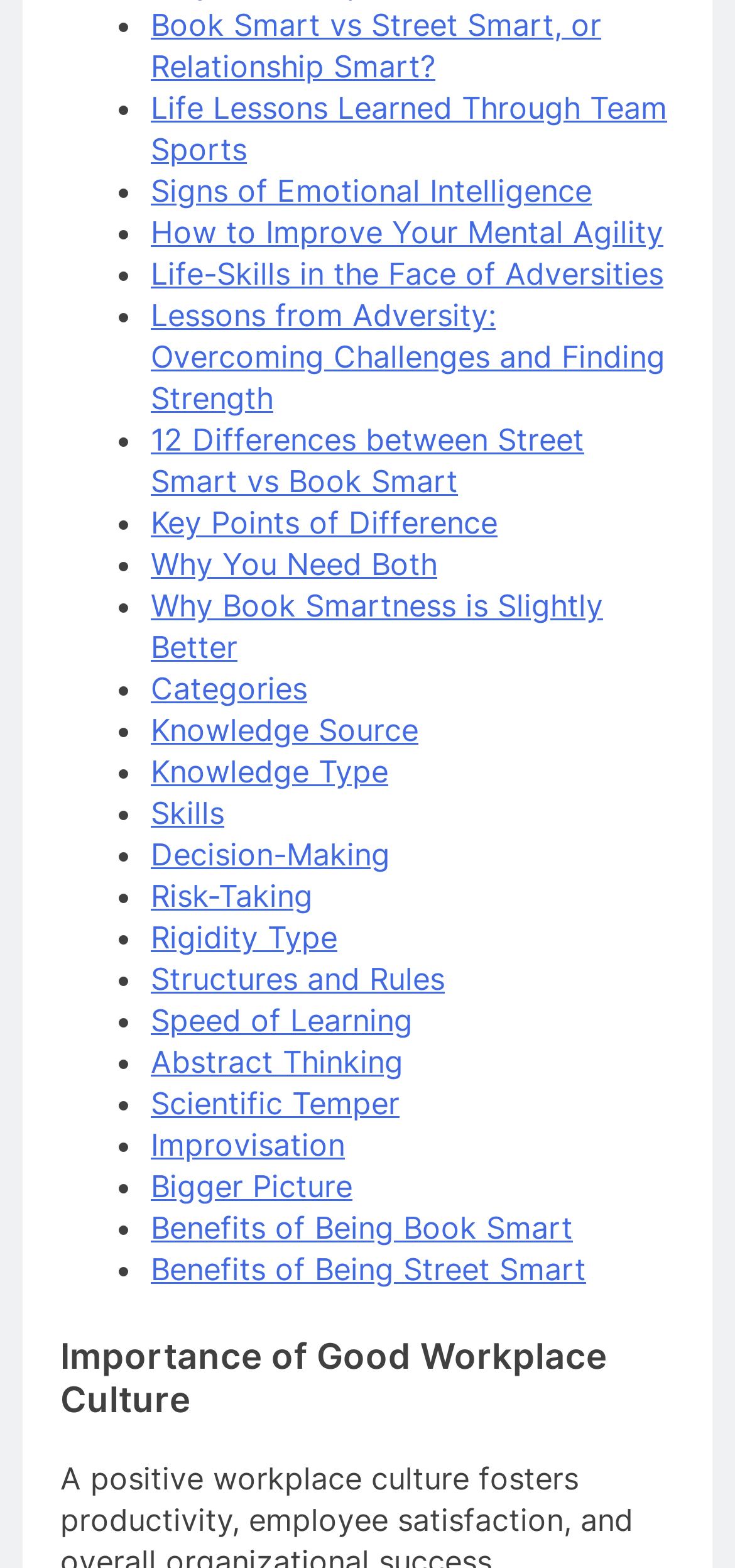Bounding box coordinates are specified in the format (top-left x, top-left y, bottom-right x, bottom-right y). All values are floating point numbers bounded between 0 and 1. Please provide the bounding box coordinate of the region this sentence describes: MUSCLE SHOAL AL

None